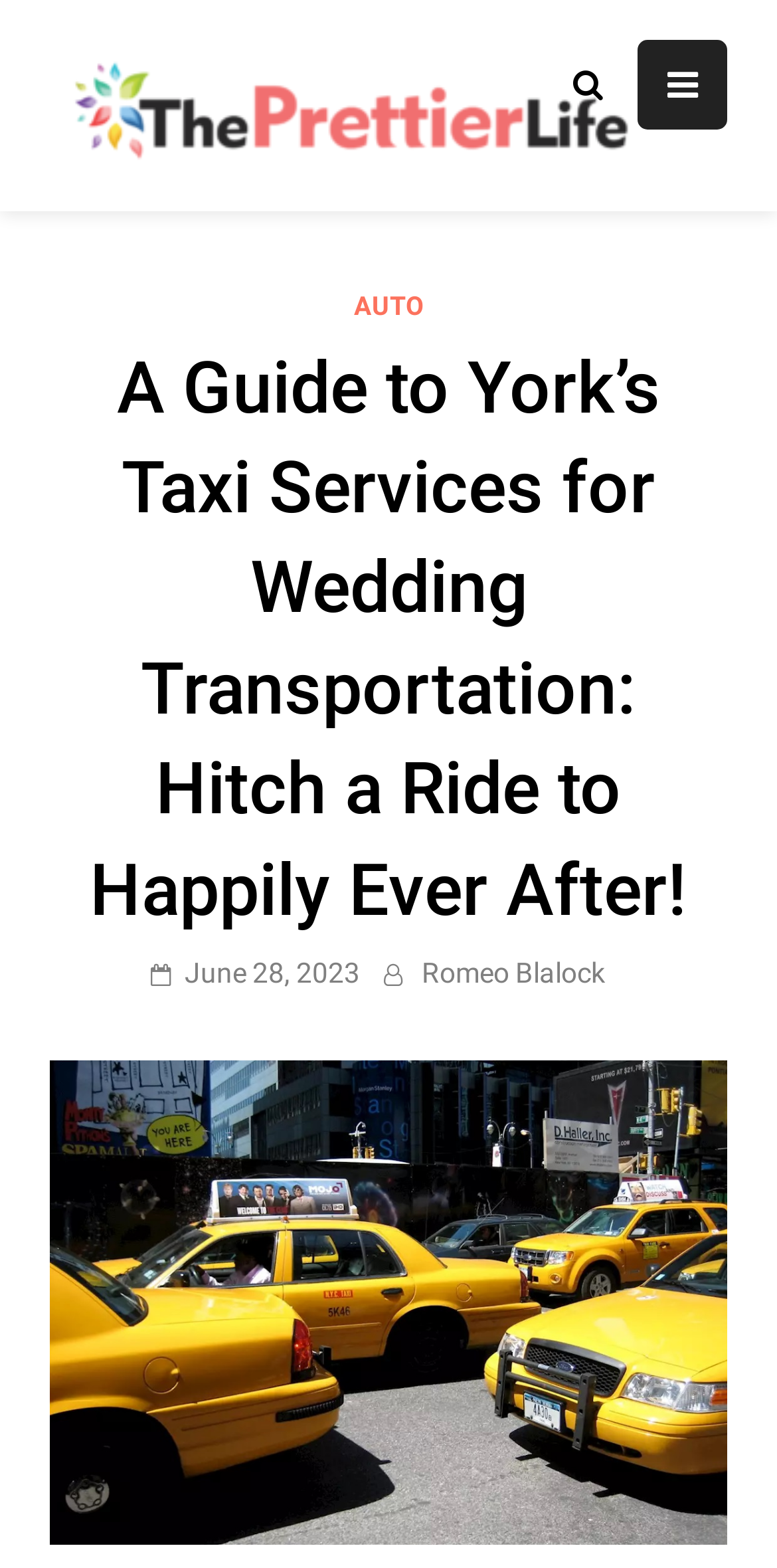What is the topic of this article?
Please give a detailed and elaborate answer to the question.

I determined the topic of this article by analyzing the heading element 'A Guide to York’s Taxi Services for Wedding Transportation: Hitch a Ride to Happily Ever After!' located at the top of the webpage, which suggests that the article is about York's taxi services for wedding transportation.